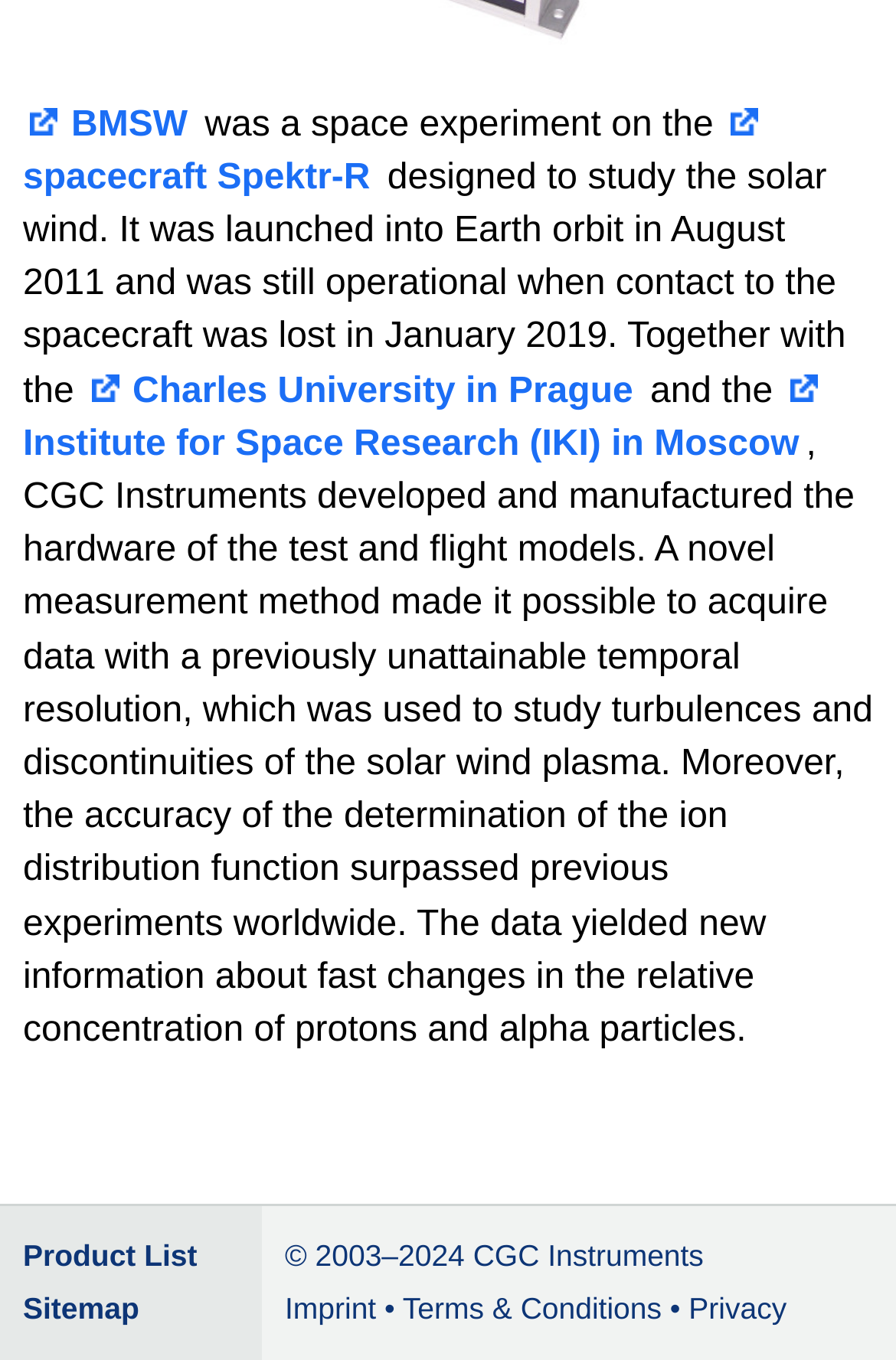Please find the bounding box coordinates of the section that needs to be clicked to achieve this instruction: "visit the BMSW page".

[0.026, 0.077, 0.217, 0.106]